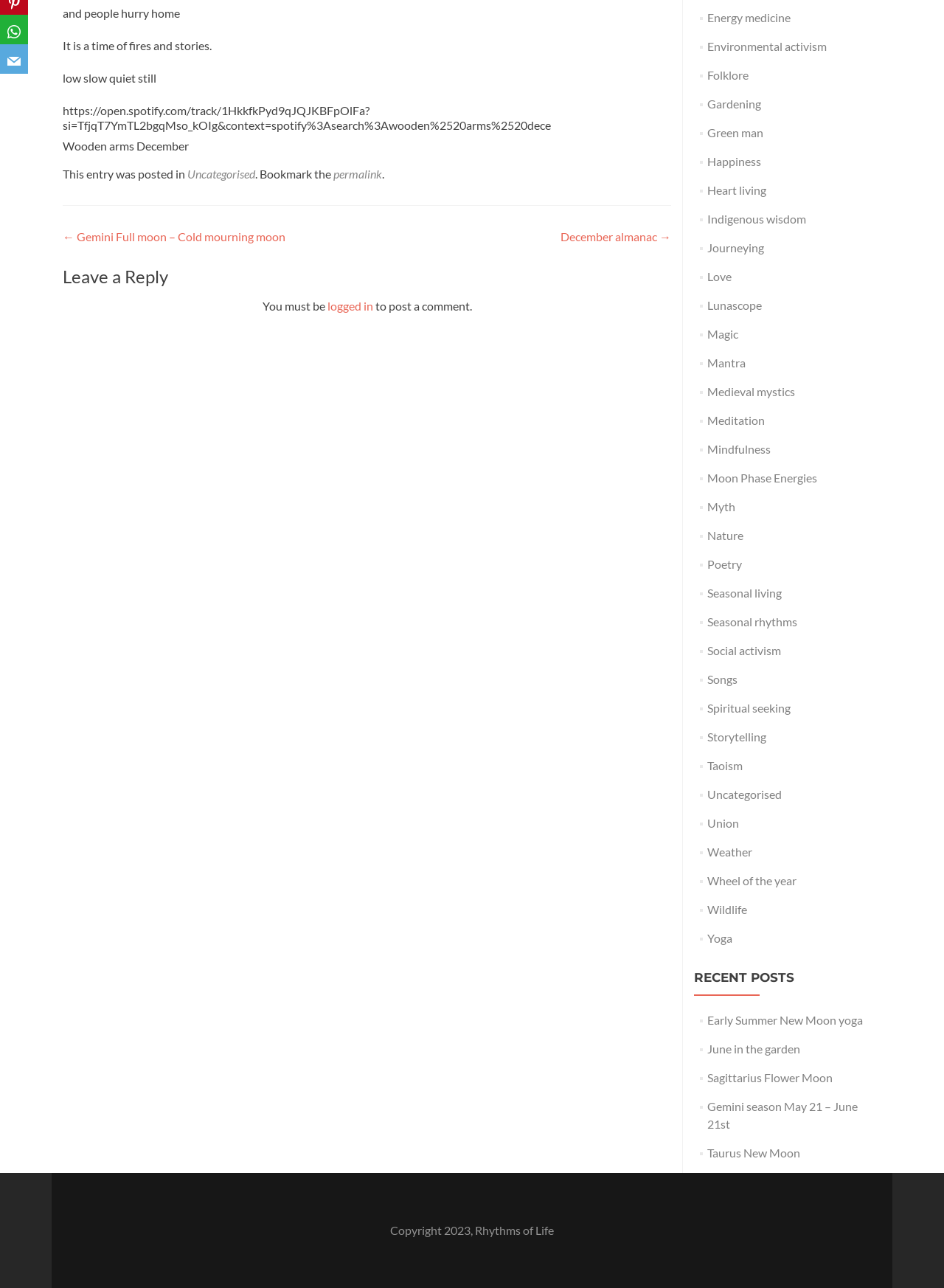Please determine the bounding box coordinates for the UI element described here. Use the format (top-left x, top-left y, bottom-right x, bottom-right y) with values bounded between 0 and 1: Spiritual seeking

[0.749, 0.544, 0.837, 0.555]